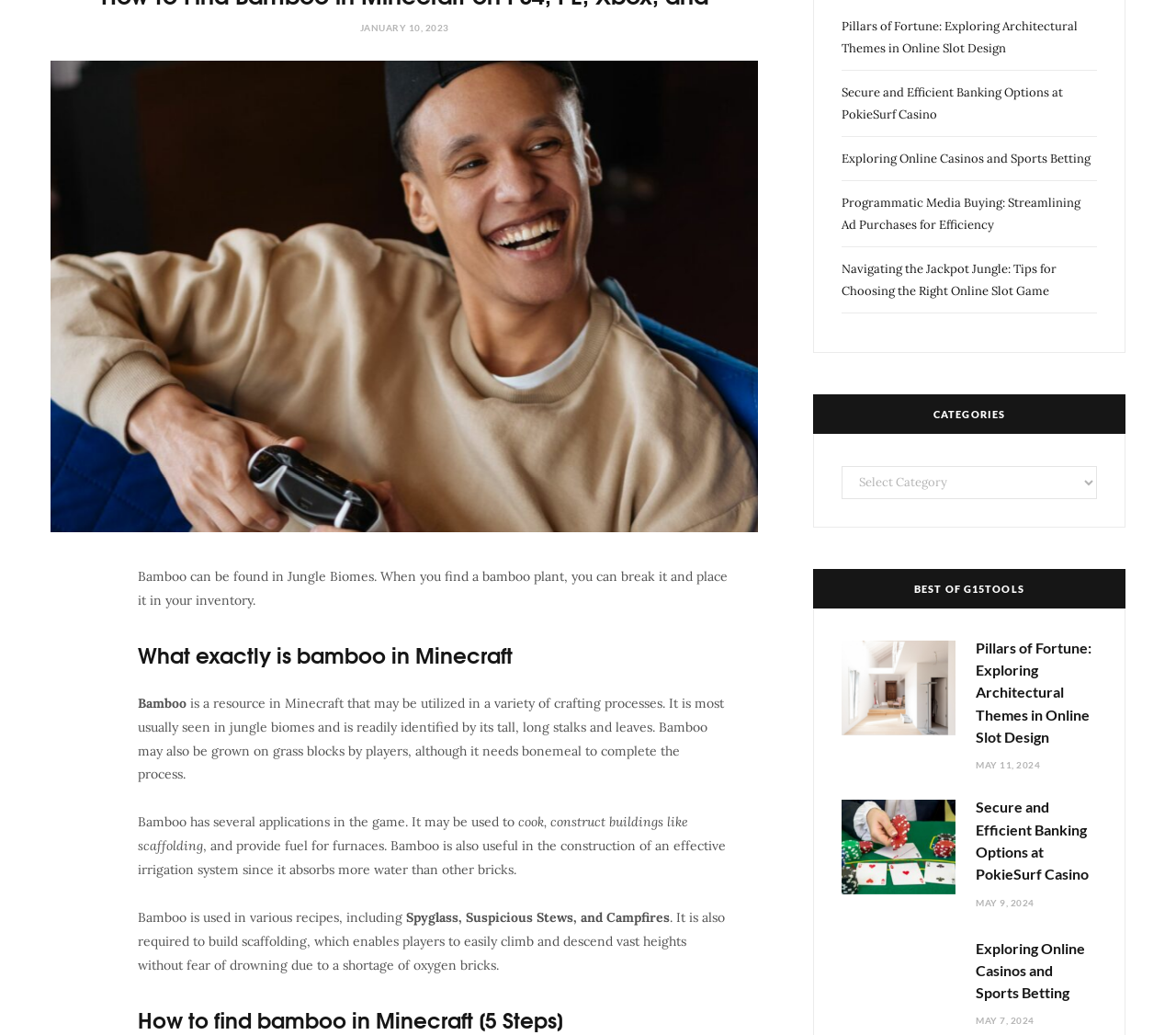Determine the bounding box of the UI element mentioned here: "Email". The coordinates must be in the format [left, top, right, bottom] with values ranging from 0 to 1.

[0.043, 0.731, 0.084, 0.777]